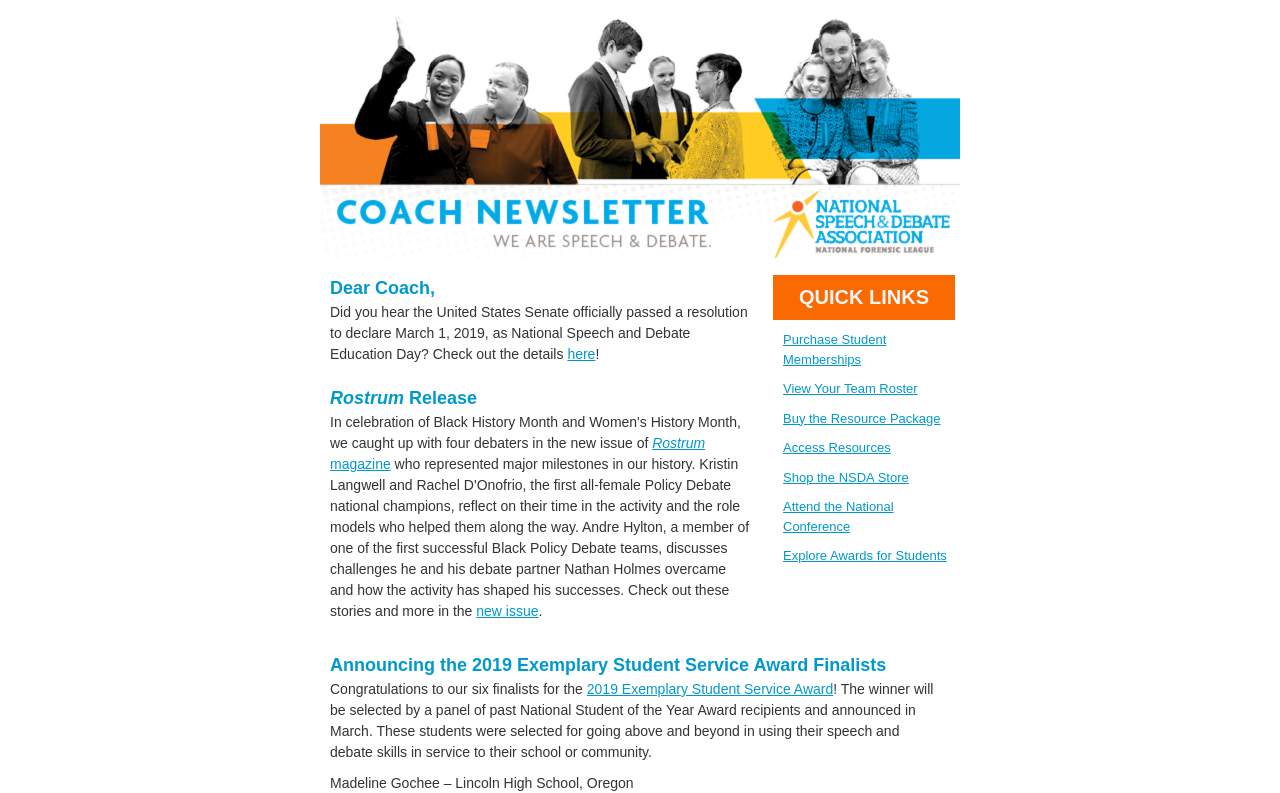Please determine the bounding box coordinates of the area that needs to be clicked to complete this task: 'Explore Awards for Students'. The coordinates must be four float numbers between 0 and 1, formatted as [left, top, right, bottom].

[0.612, 0.691, 0.74, 0.71]